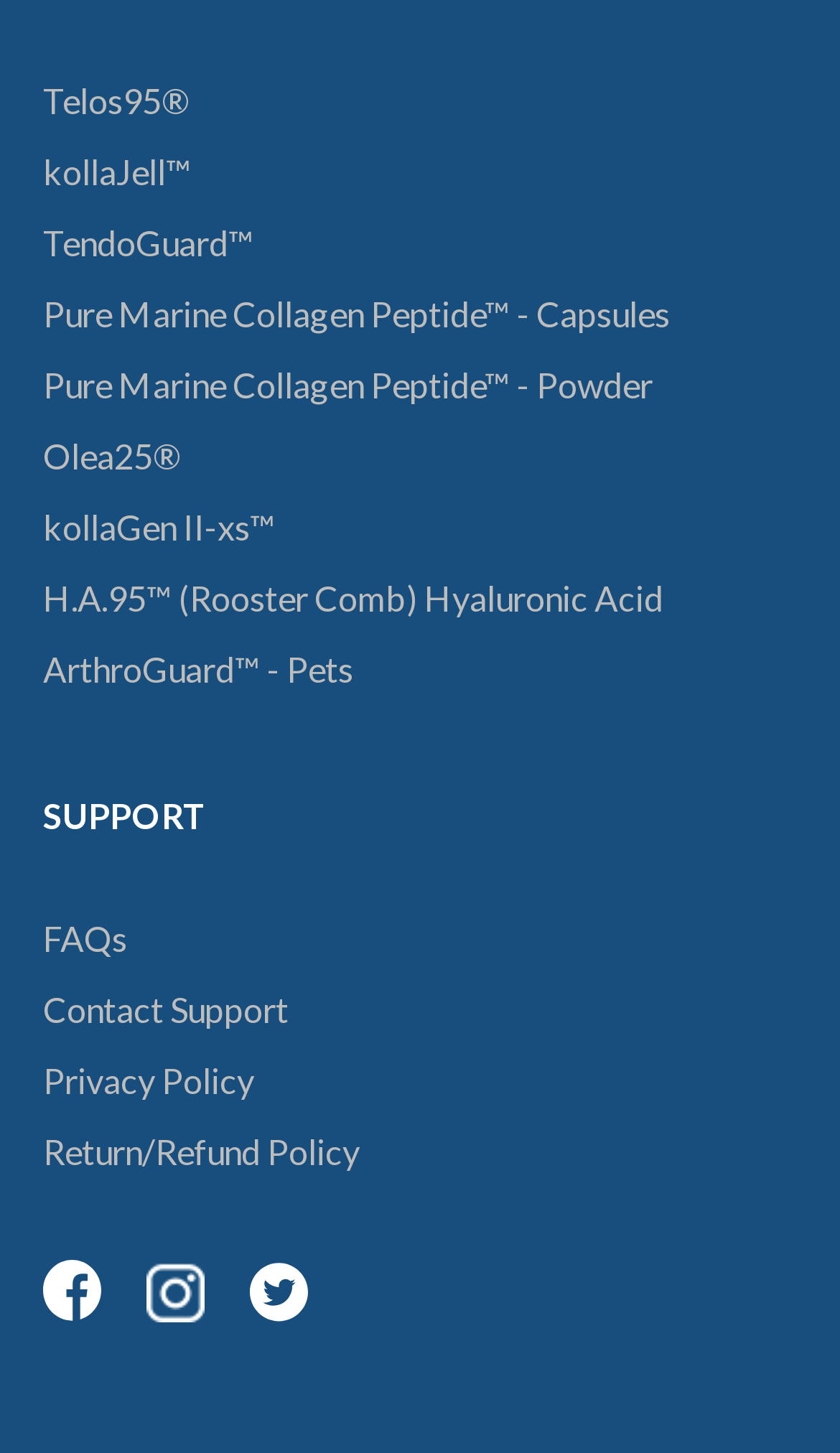Please locate the bounding box coordinates of the element that needs to be clicked to achieve the following instruction: "Click on Telos95". The coordinates should be four float numbers between 0 and 1, i.e., [left, top, right, bottom].

[0.051, 0.045, 0.949, 0.094]